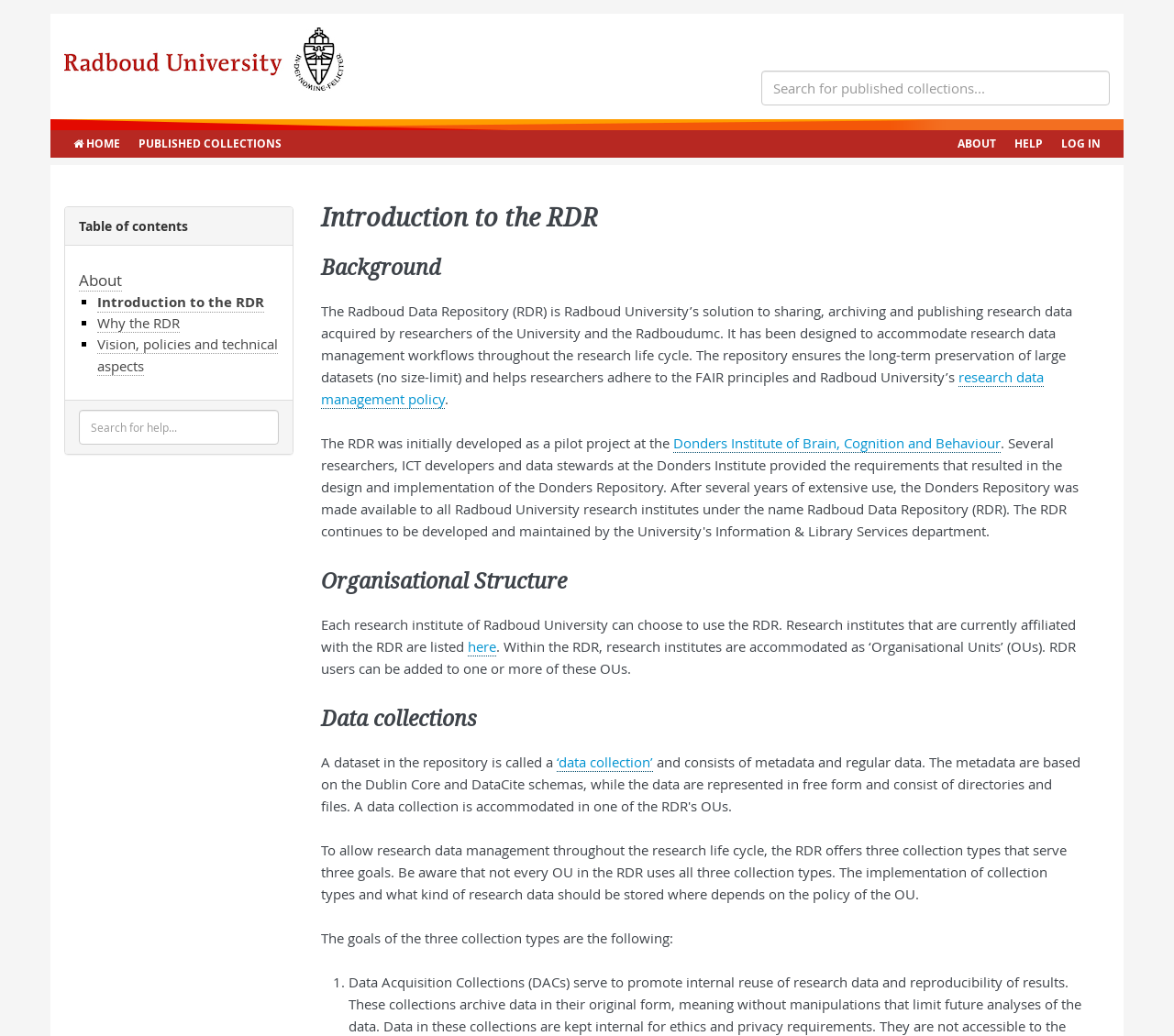Can you pinpoint the bounding box coordinates for the clickable element required for this instruction: "Go to home page"? The coordinates should be four float numbers between 0 and 1, i.e., [left, top, right, bottom].

[0.055, 0.126, 0.11, 0.152]